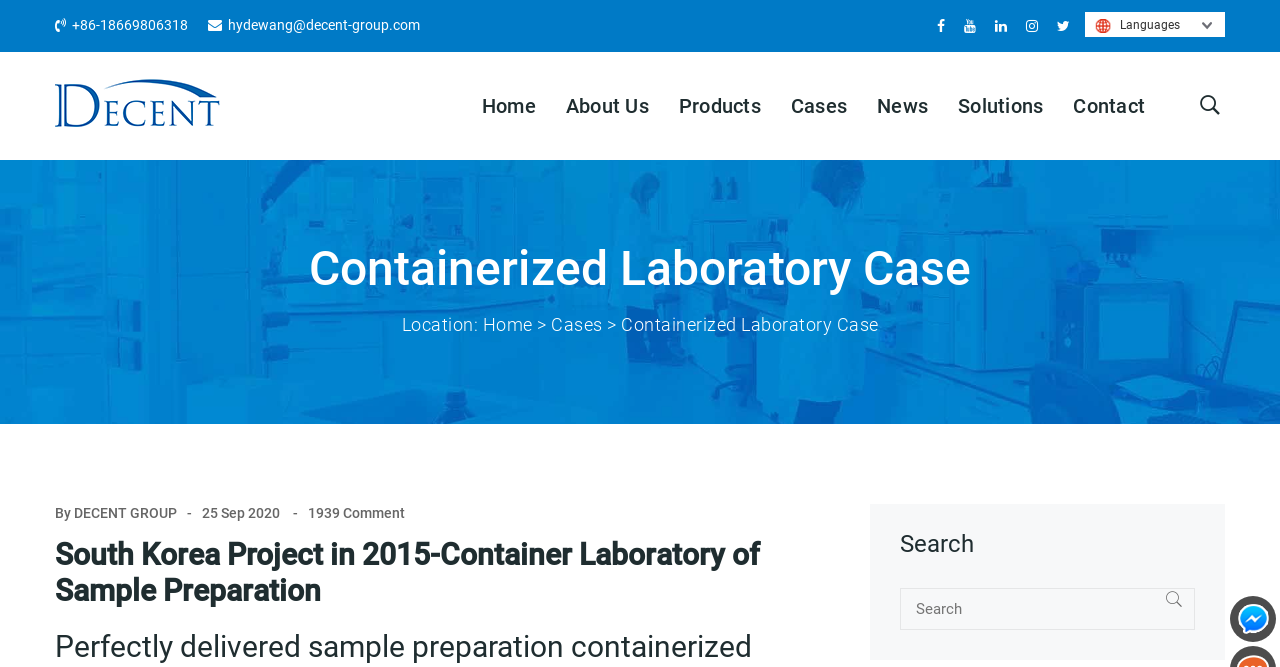What is the company name?
Based on the image, provide your answer in one word or phrase.

Qingdao Decent Group